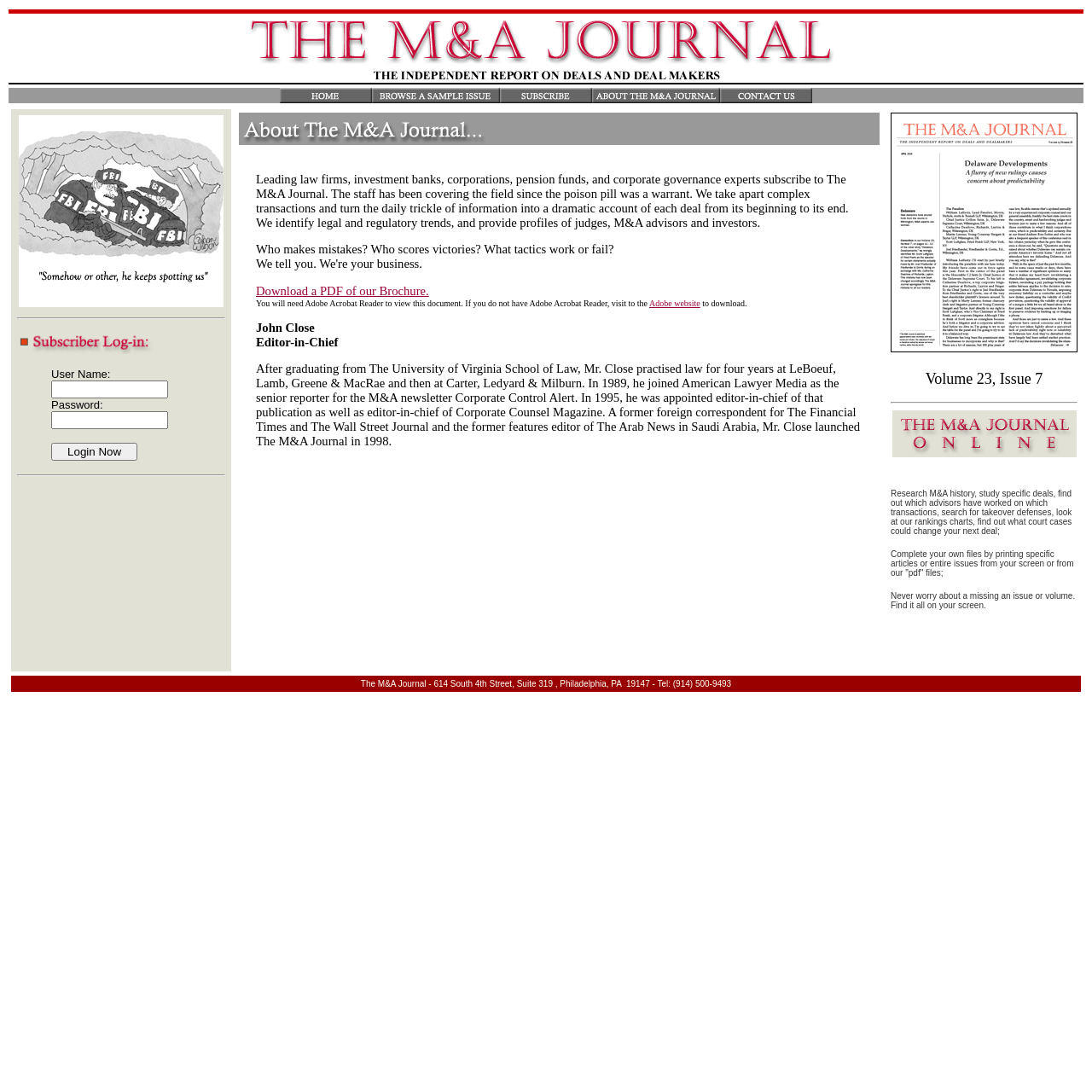Use a single word or phrase to answer the following:
What is the purpose of The M&A Journal?

To provide M&A information